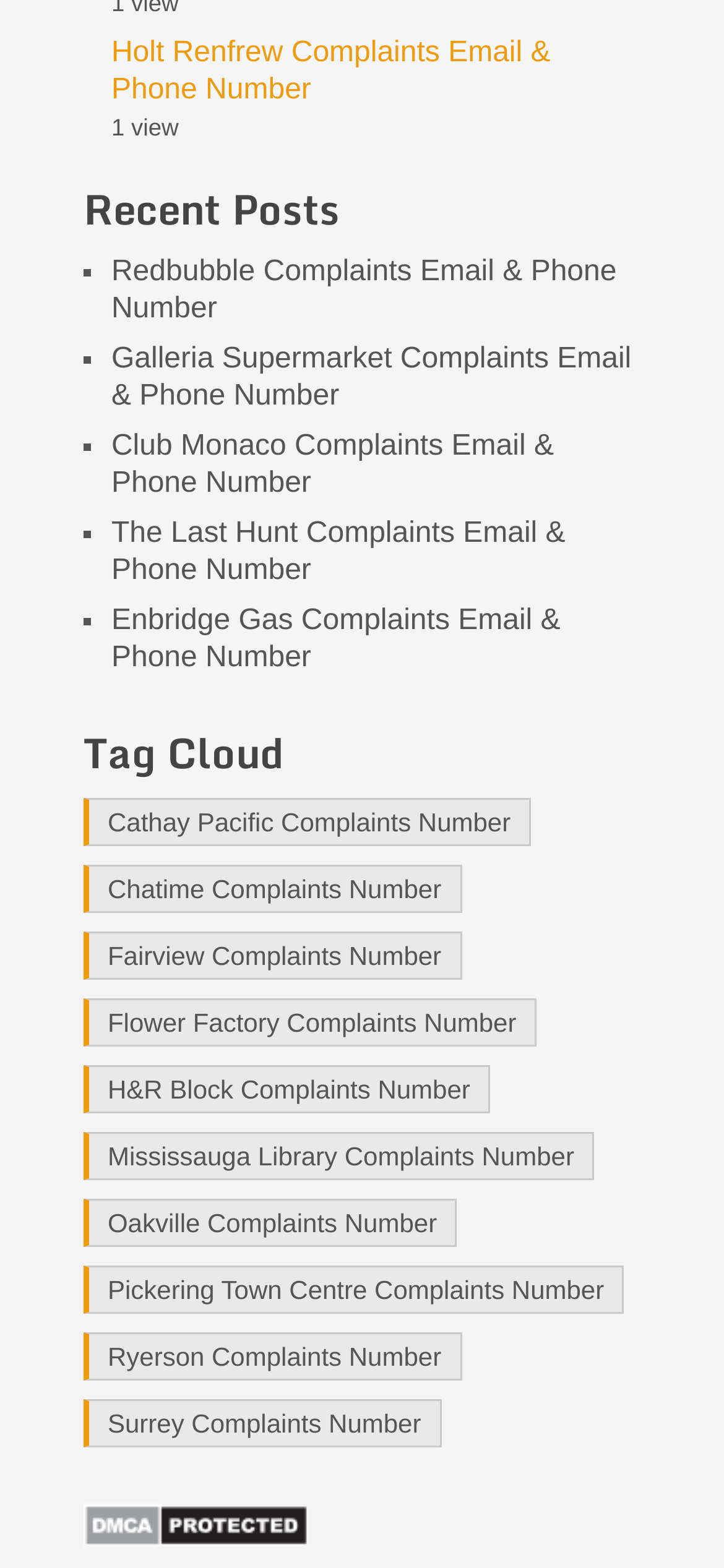Find and specify the bounding box coordinates that correspond to the clickable region for the instruction: "Check DMCA.com Protection Status".

[0.115, 0.972, 0.426, 0.992]